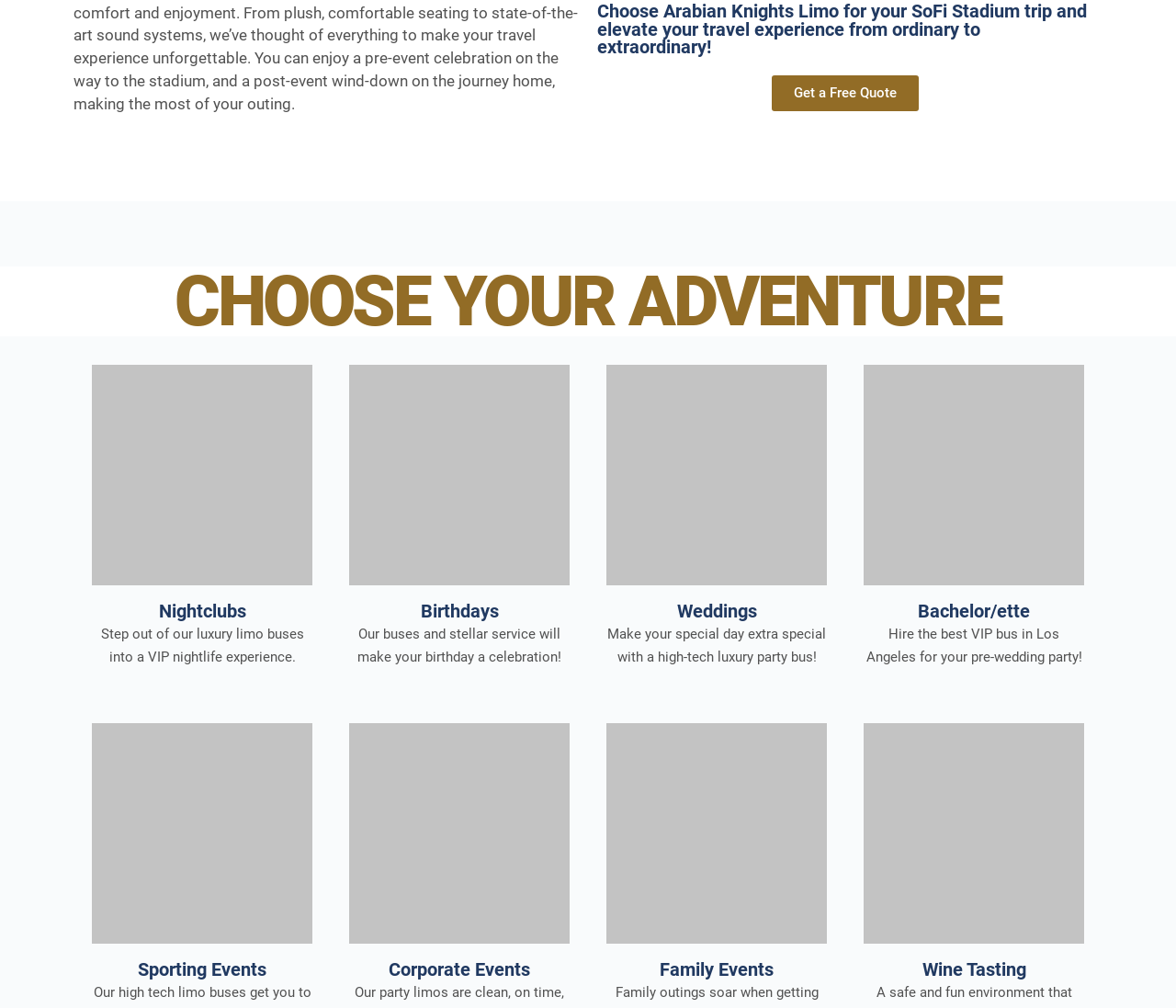Locate the bounding box coordinates of the element to click to perform the following action: 'Get a free quote'. The coordinates should be given as four float values between 0 and 1, in the form of [left, top, right, bottom].

[0.656, 0.075, 0.781, 0.11]